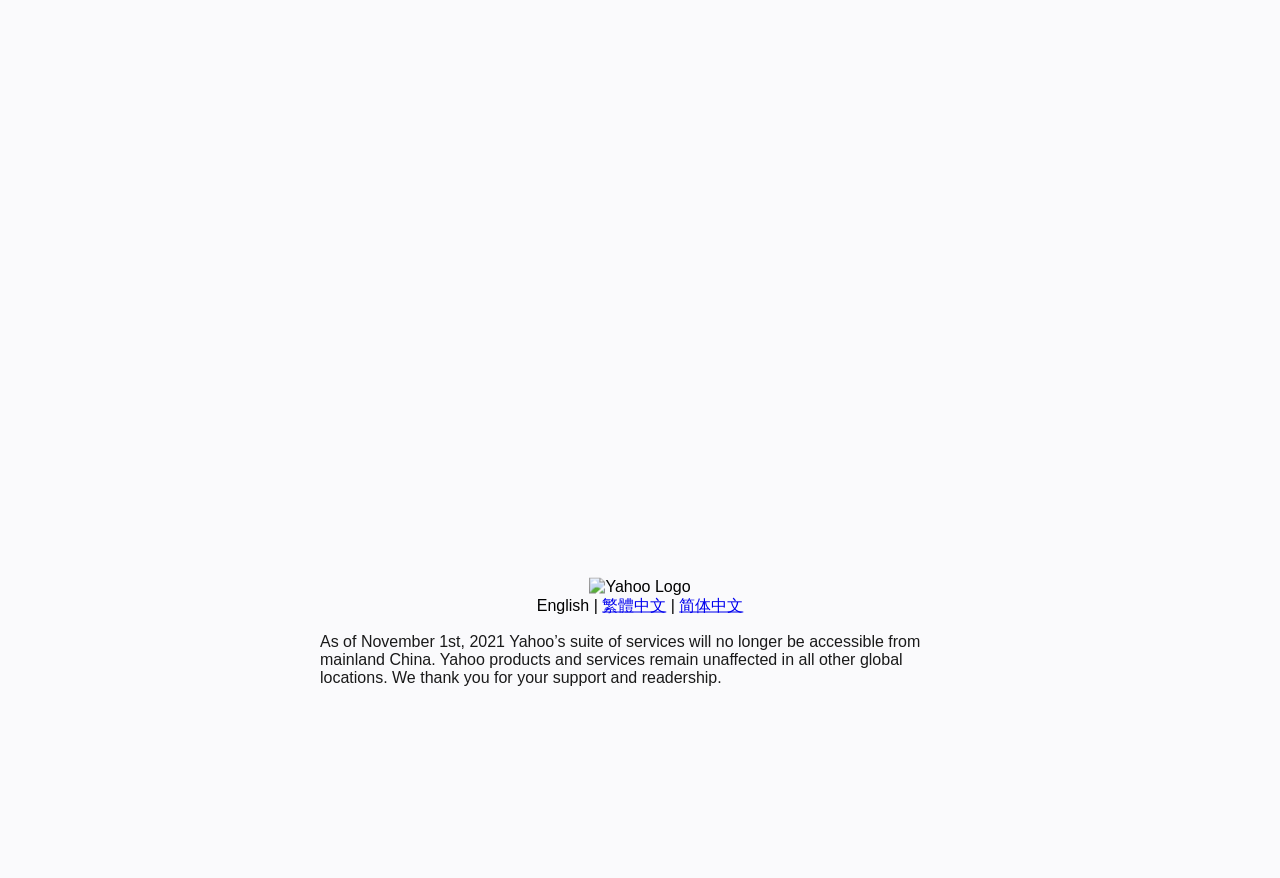Identify the bounding box for the described UI element: "English".

[0.419, 0.679, 0.46, 0.699]